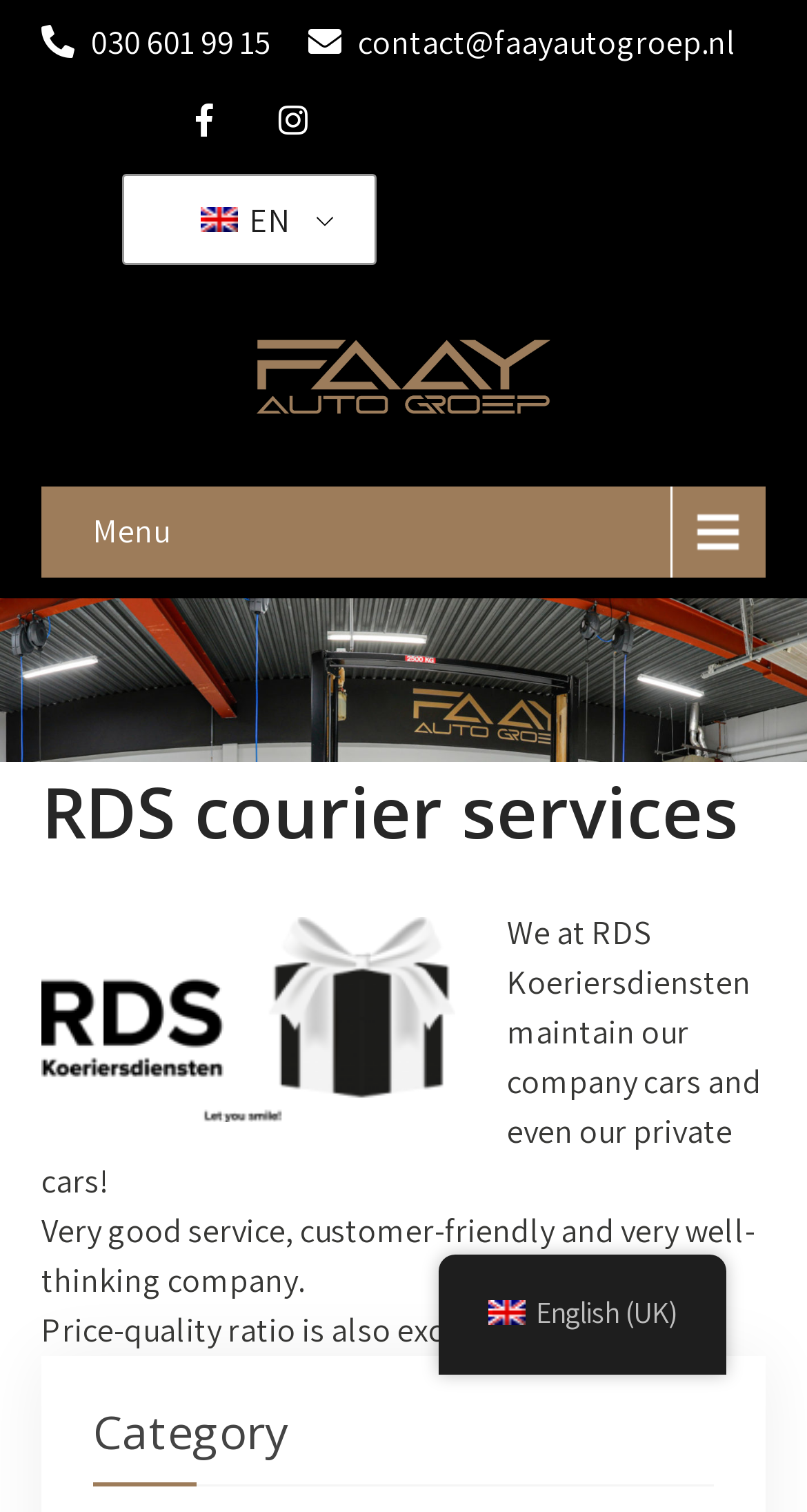Your task is to extract the text of the main heading from the webpage.

RDS courier services